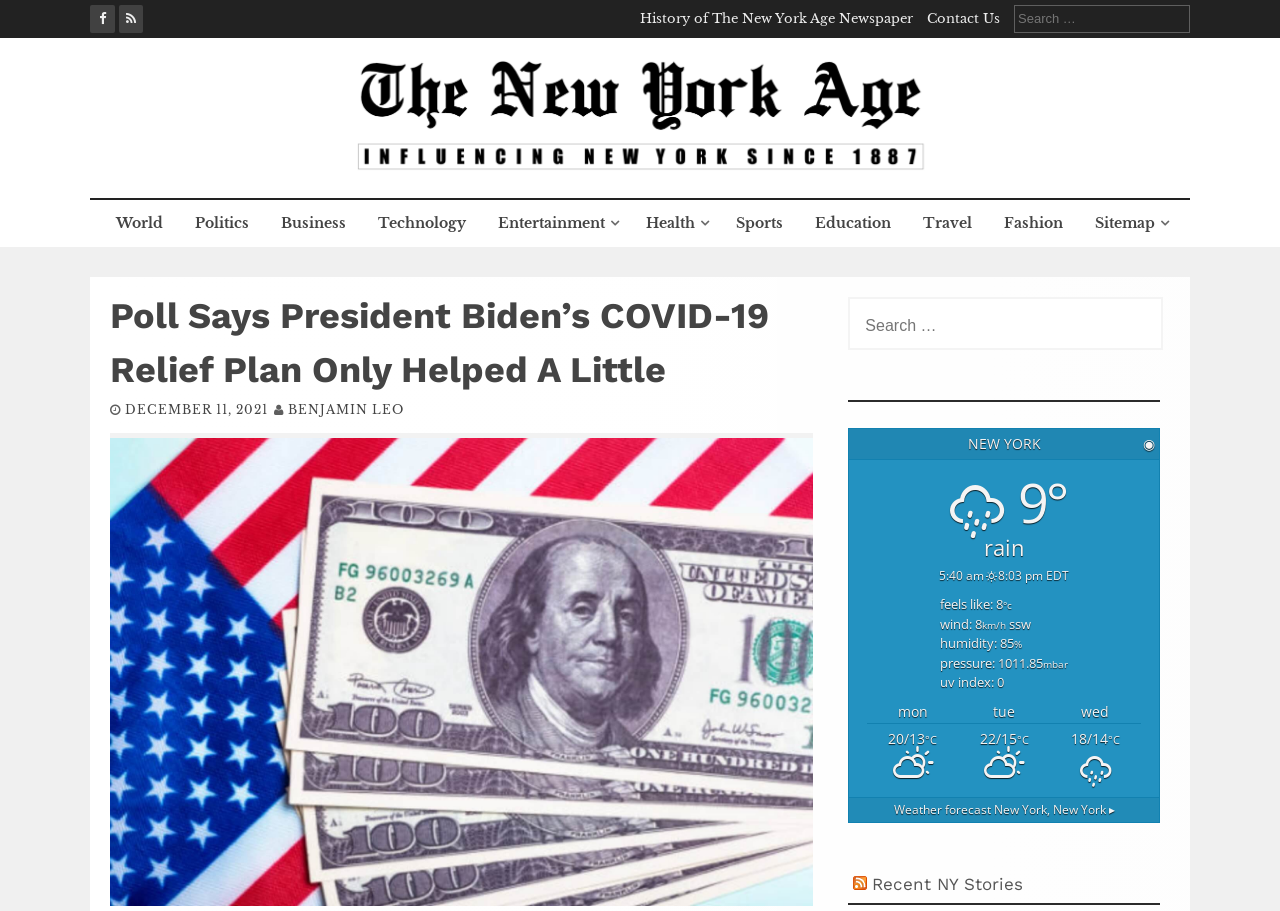Identify the bounding box of the UI element described as follows: "Contact Us". Provide the coordinates as four float numbers in the range of 0 to 1 [left, top, right, bottom].

[0.724, 0.011, 0.781, 0.03]